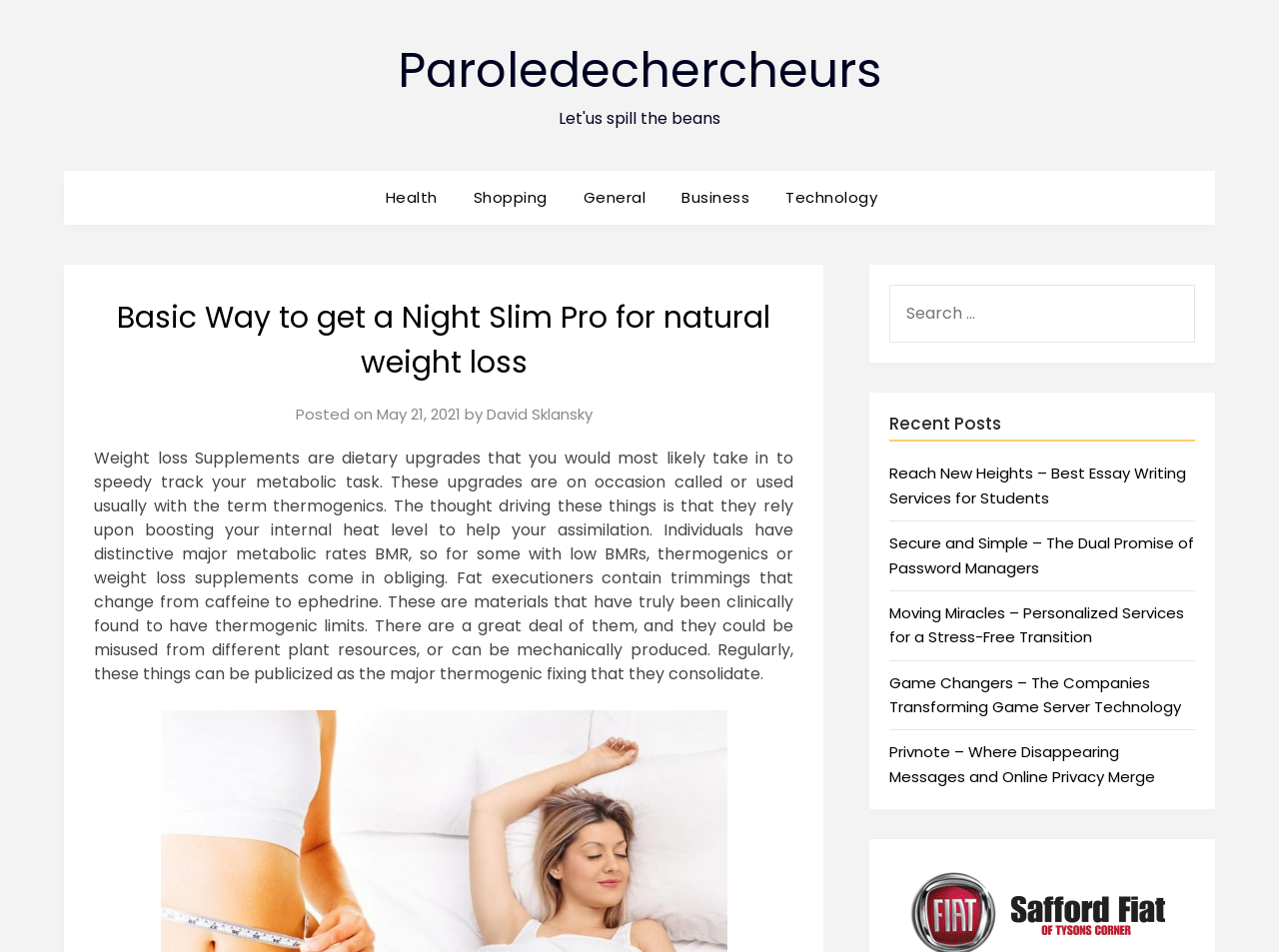What is the purpose of weight loss supplements?
Using the image, elaborate on the answer with as much detail as possible.

According to the webpage, weight loss supplements are dietary upgrades that help speed up metabolic tasks. They are also known as thermogenics, which rely on boosting internal heat levels to aid digestion. This is especially helpful for individuals with low BMRs.